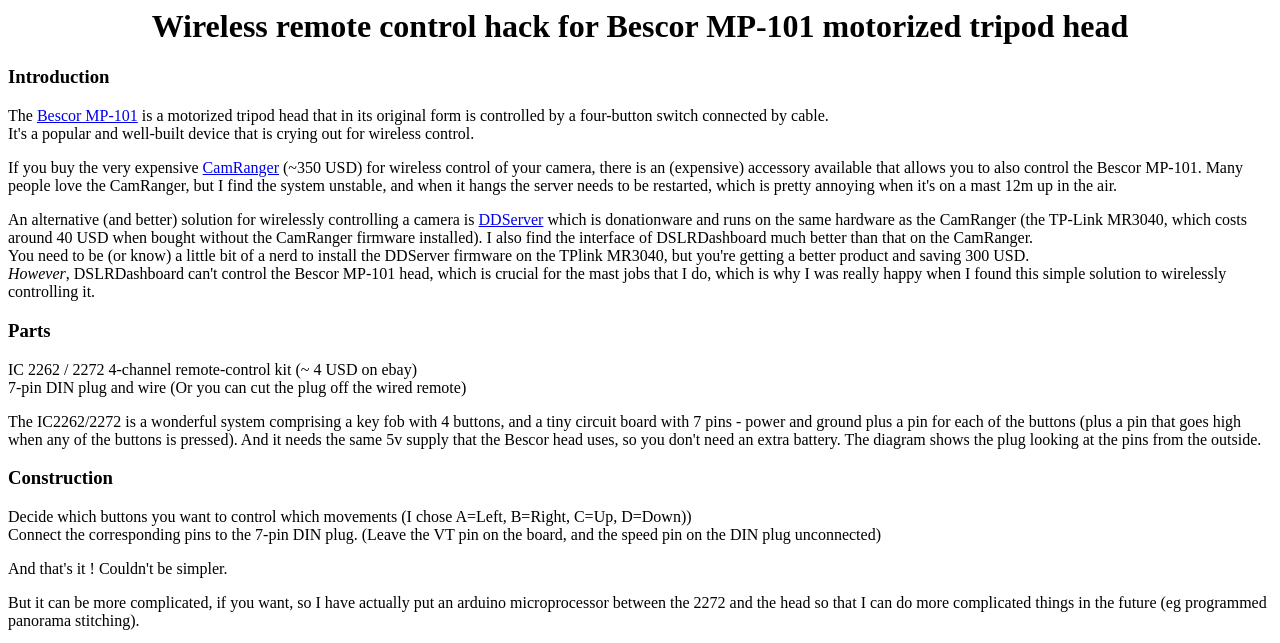What is the name of the motorized tripod head? Based on the image, give a response in one word or a short phrase.

Bescor MP-101